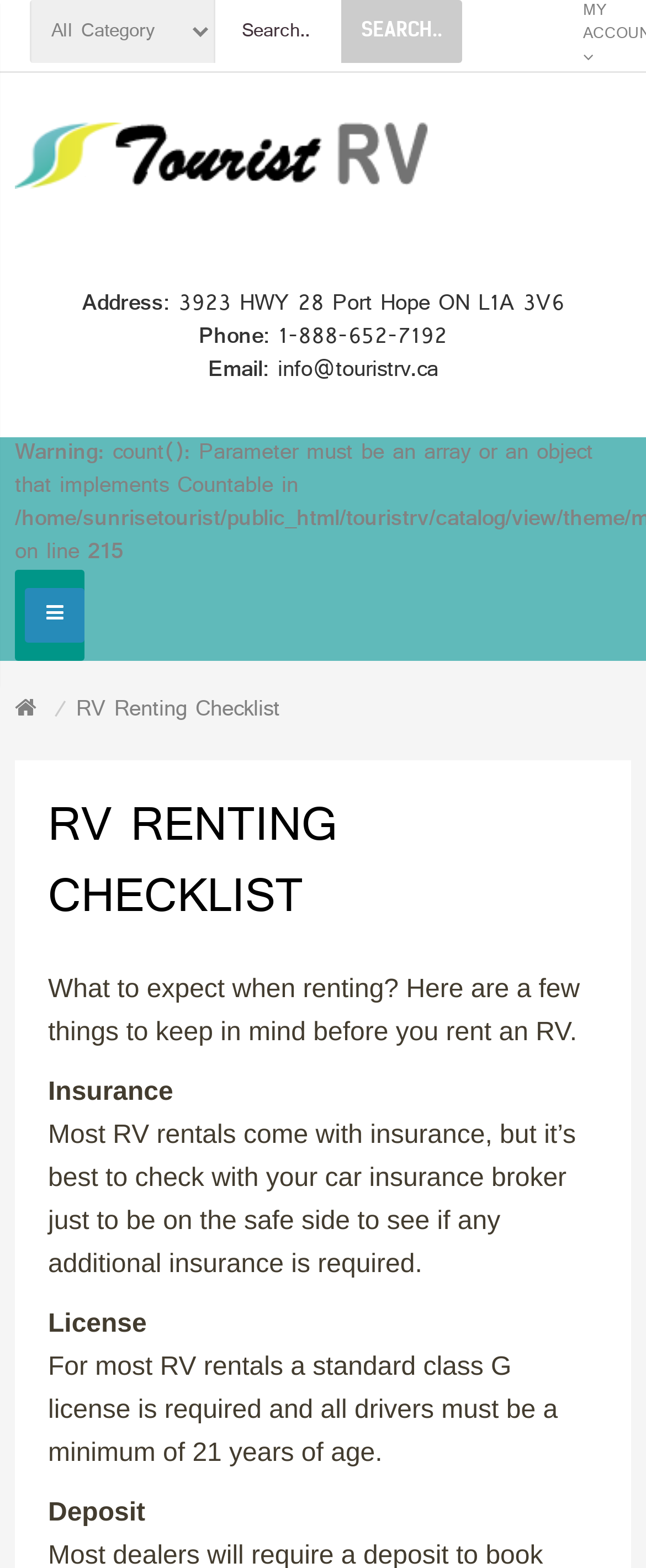Please provide a detailed answer to the question below based on the screenshot: 
What is the minimum age required to rent an RV?

I found this information in the 'License' section of the webpage, which states that 'all drivers must be a minimum of 21 years of age'.